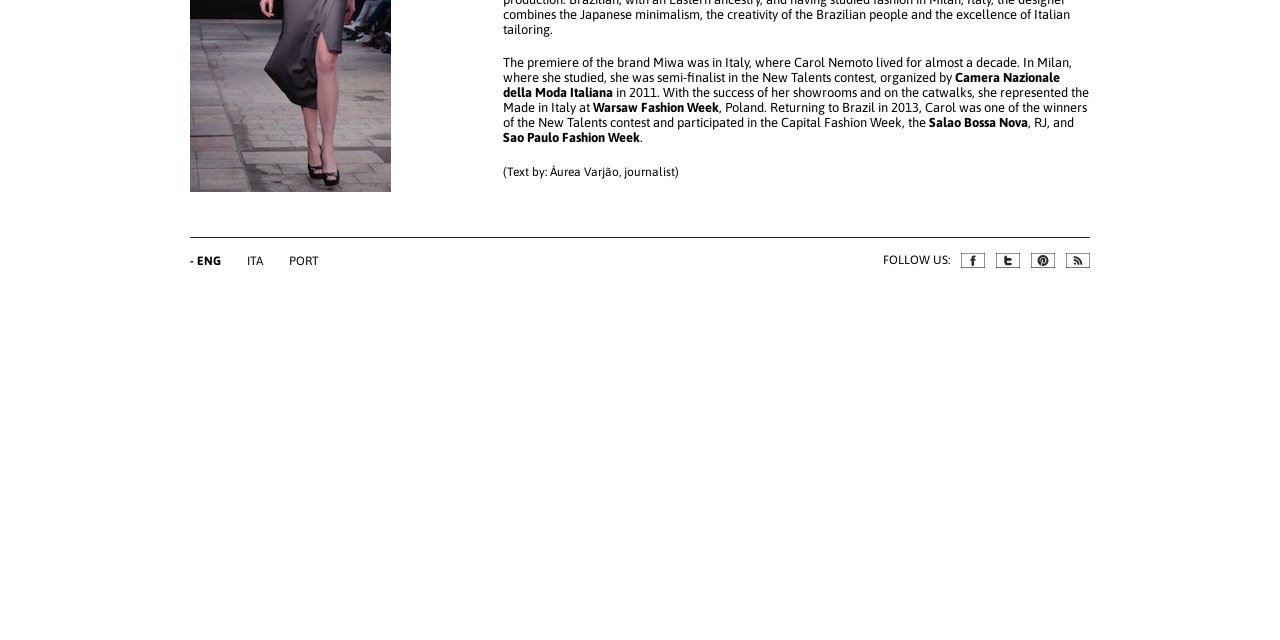Identify the bounding box coordinates for the UI element described as follows: "- eng". Ensure the coordinates are four float numbers between 0 and 1, formatted as [left, top, right, bottom].

[0.148, 0.397, 0.173, 0.419]